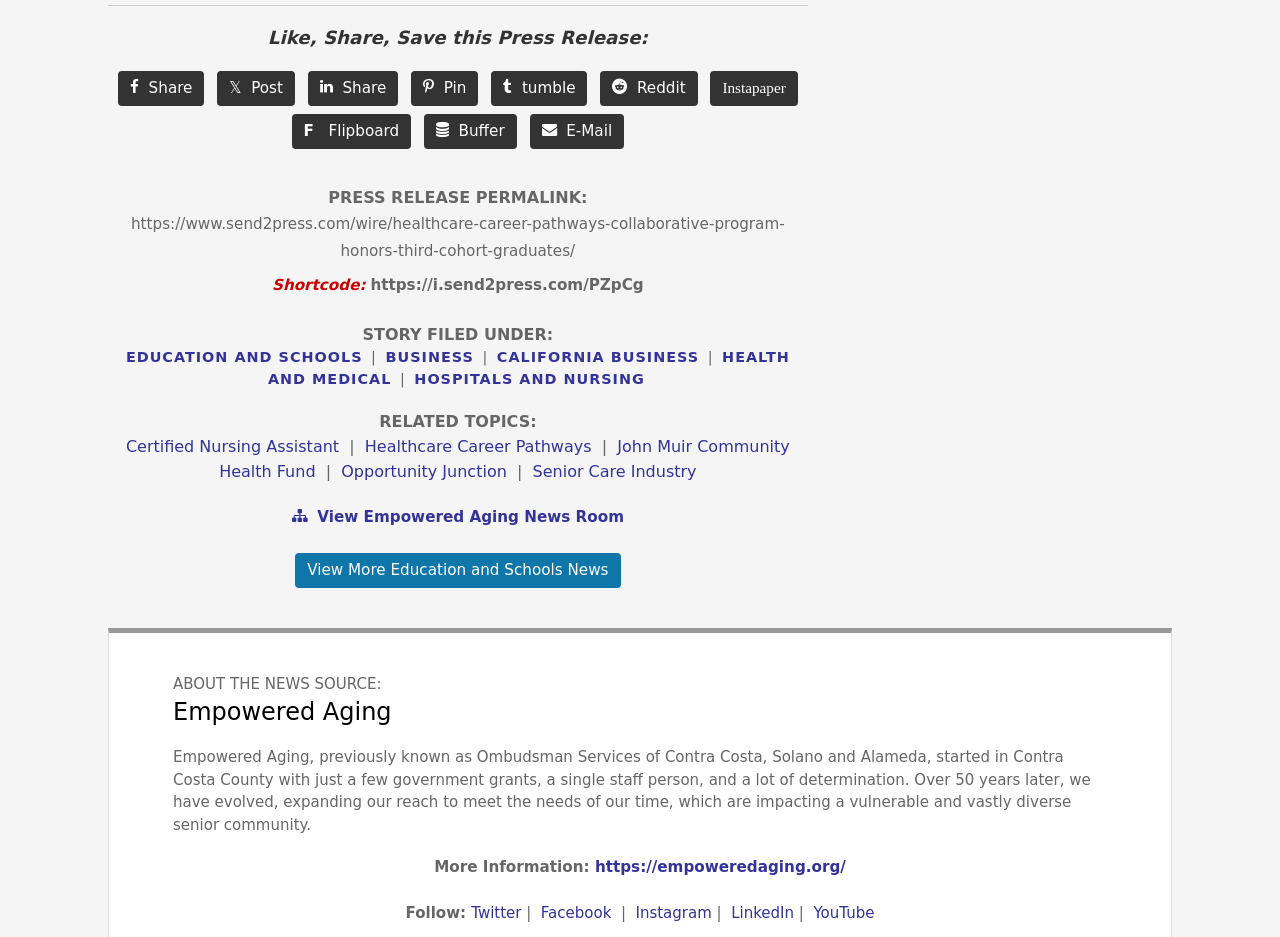Bounding box coordinates must be specified in the format (top-left x, top-left y, bottom-right x, bottom-right y). All values should be floating point numbers between 0 and 1. What are the bounding box coordinates of the UI element described as: 𝕏 Post

[0.17, 0.076, 0.23, 0.113]